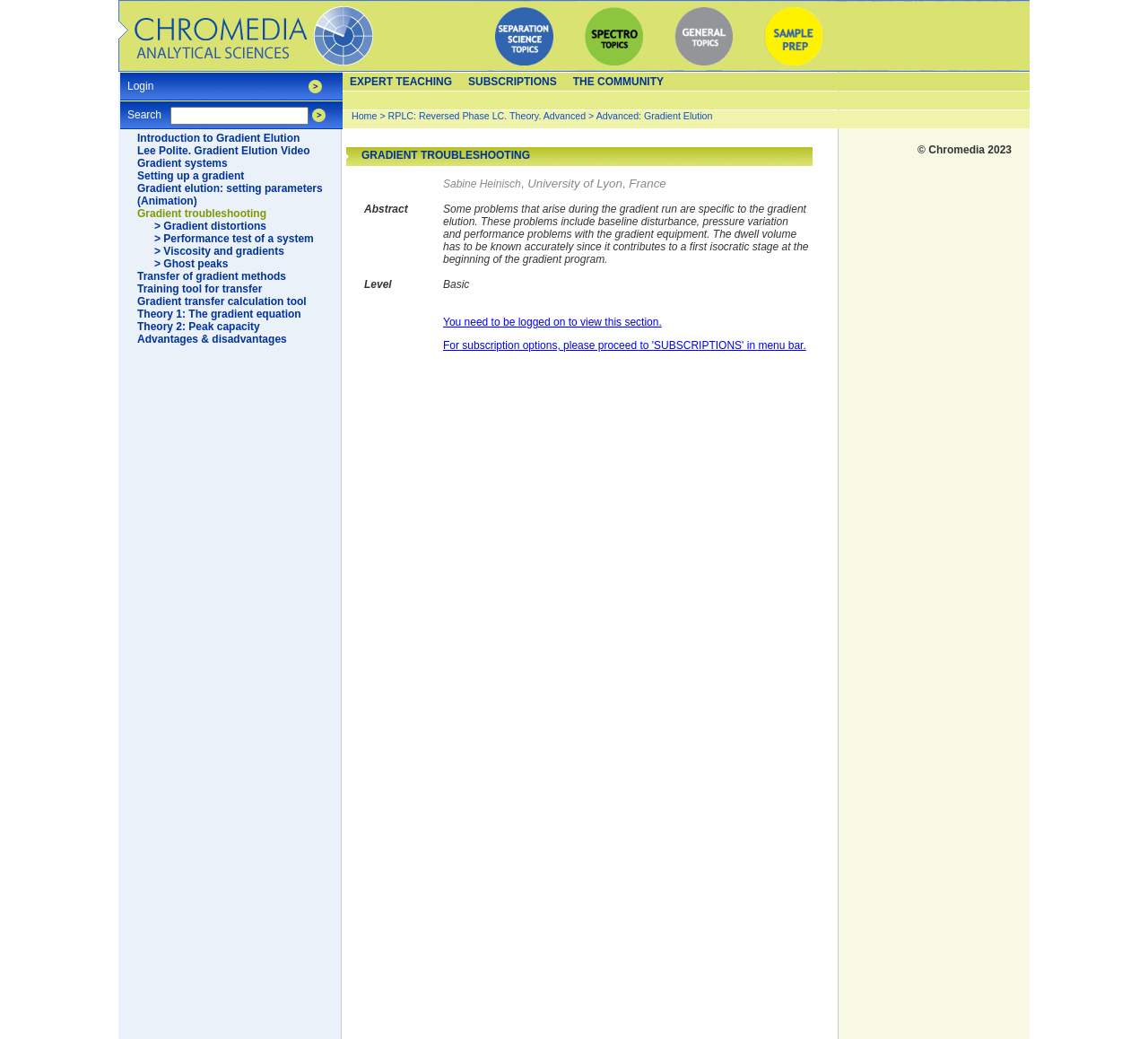Find the bounding box coordinates of the element you need to click on to perform this action: 'View the 'Introduction to Gradient Elution' page'. The coordinates should be represented by four float values between 0 and 1, in the format [left, top, right, bottom].

[0.12, 0.127, 0.261, 0.139]